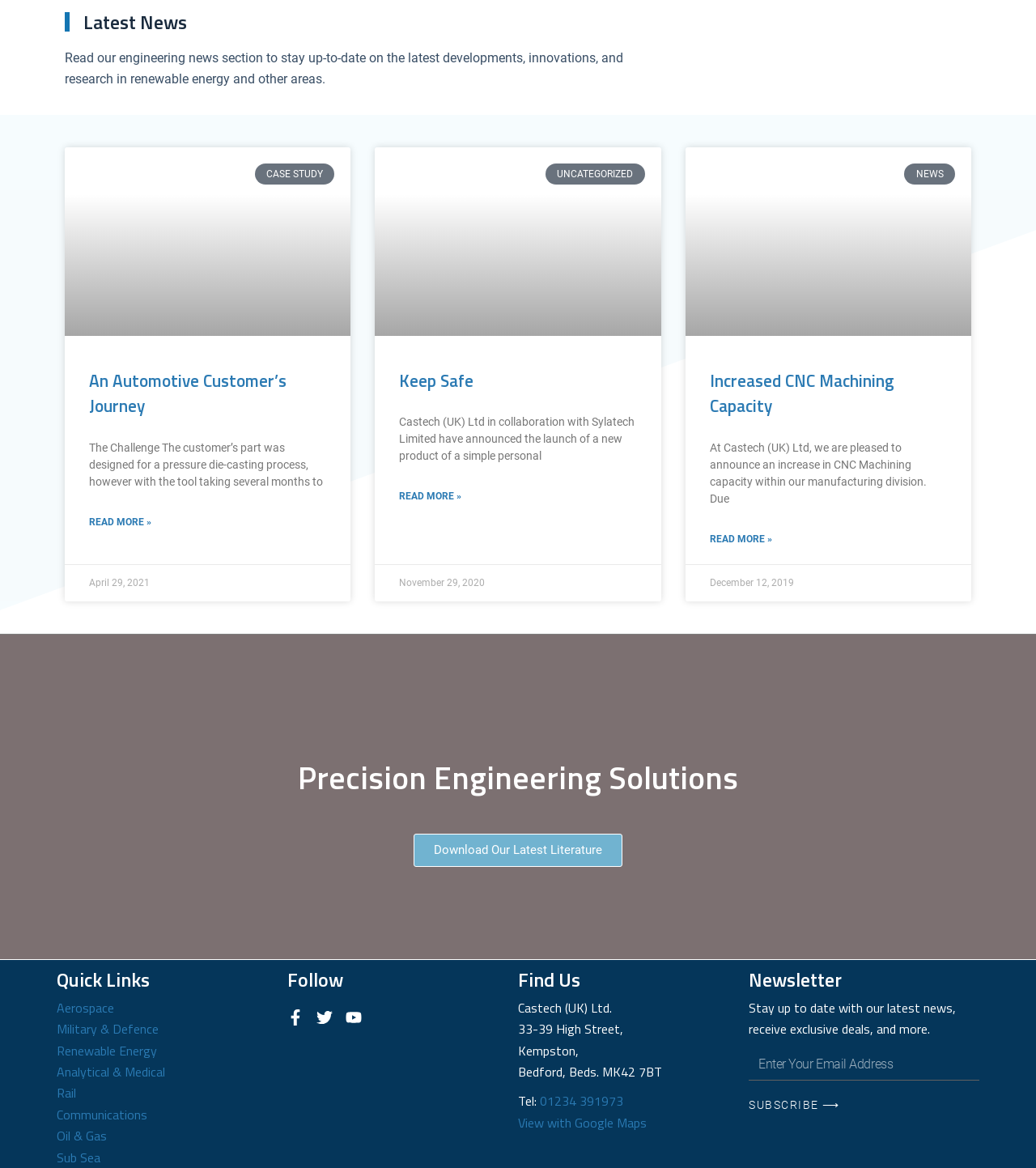How many articles are displayed on the webpage? Based on the image, give a response in one word or a short phrase.

3